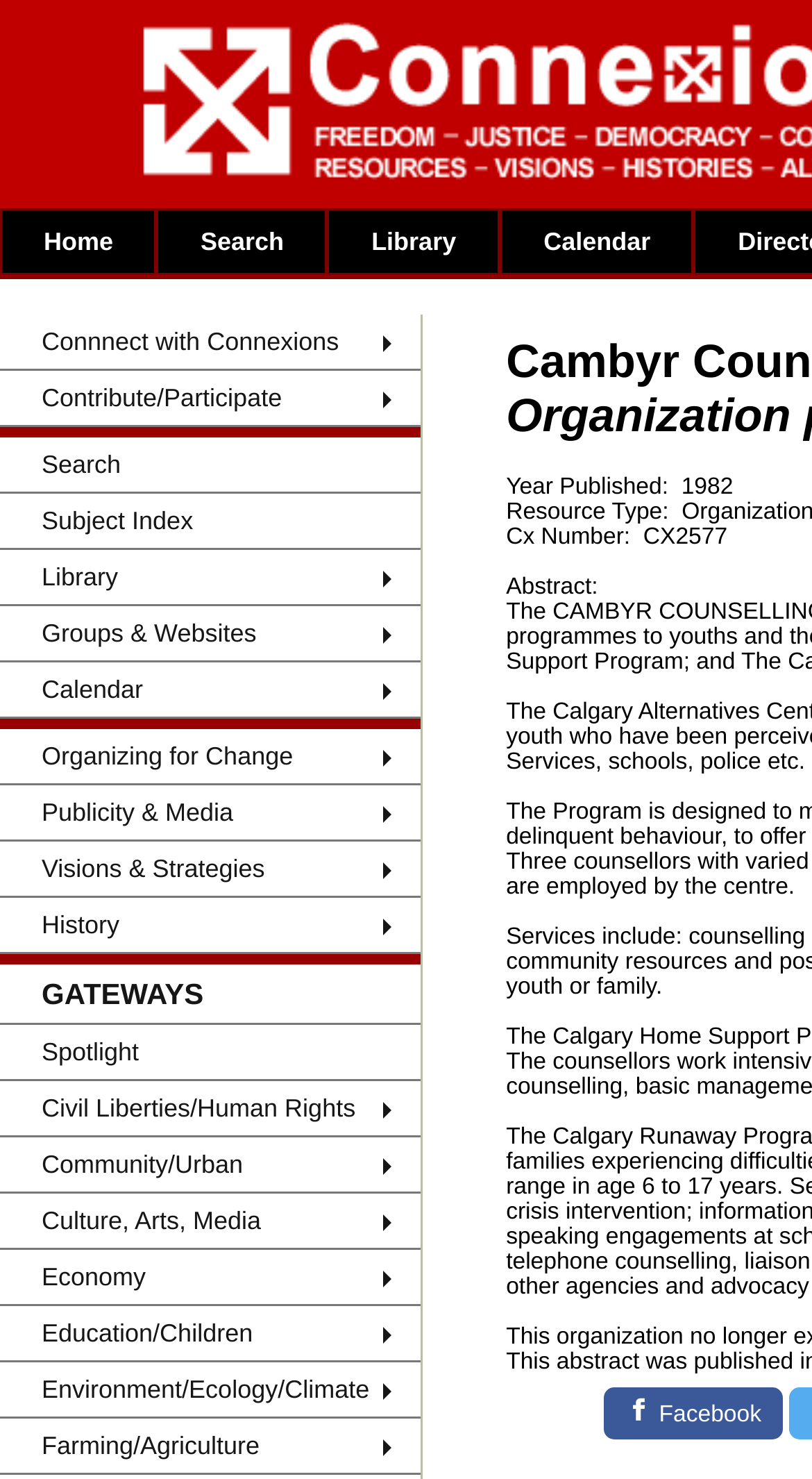Analyze the image and answer the question with as much detail as possible: 
How many links are there in the left sidebar?

I counted the links in the left sidebar, which include 'Connnect with Connexions', 'Contribute/Participate', 'Search', and many others, and found a total of 20 links.